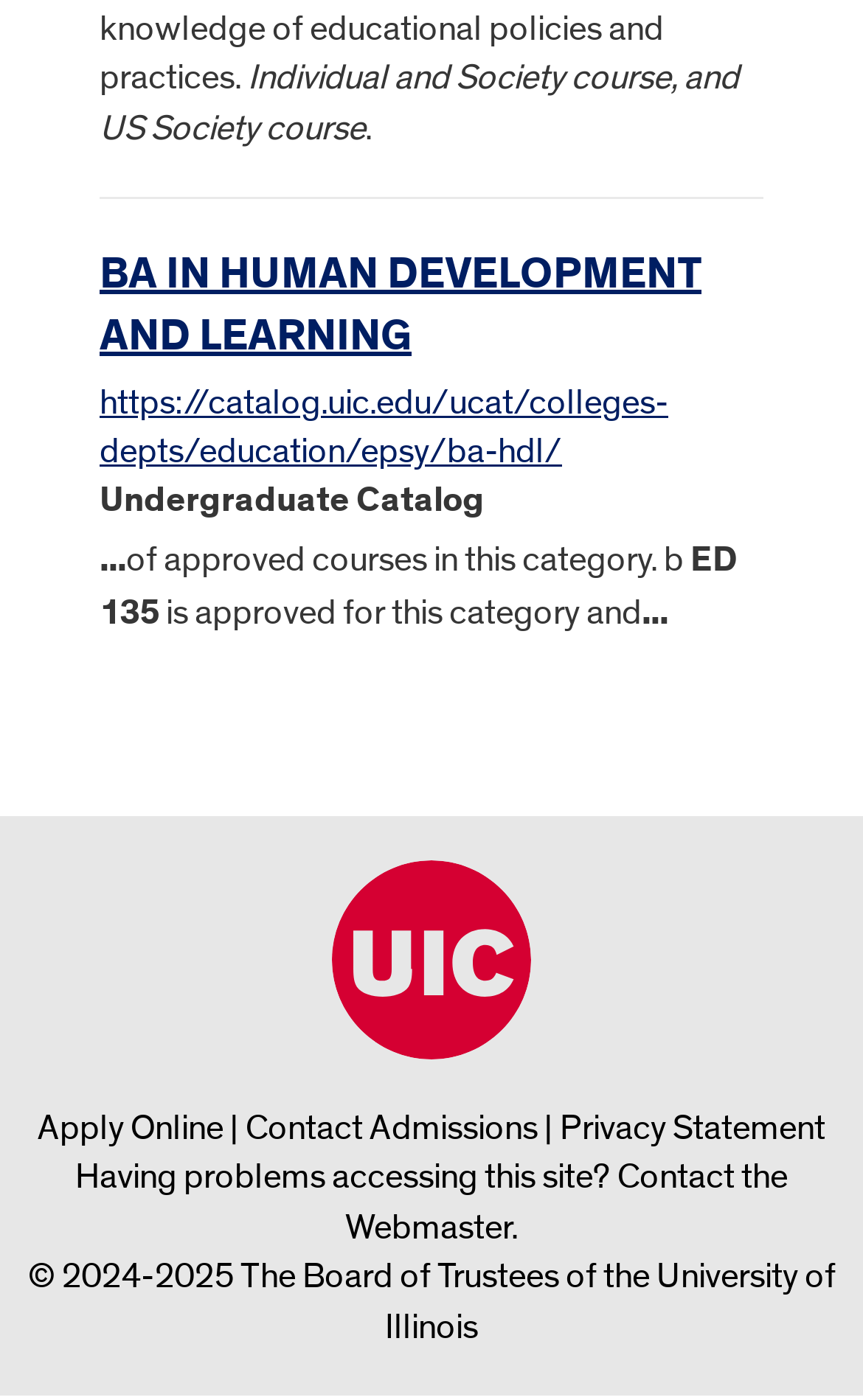Find the bounding box coordinates for the HTML element described in this sentence: "University of Illinois Chicago". Provide the coordinates as four float numbers between 0 and 1, in the format [left, top, right, bottom].

[0.385, 0.615, 0.615, 0.757]